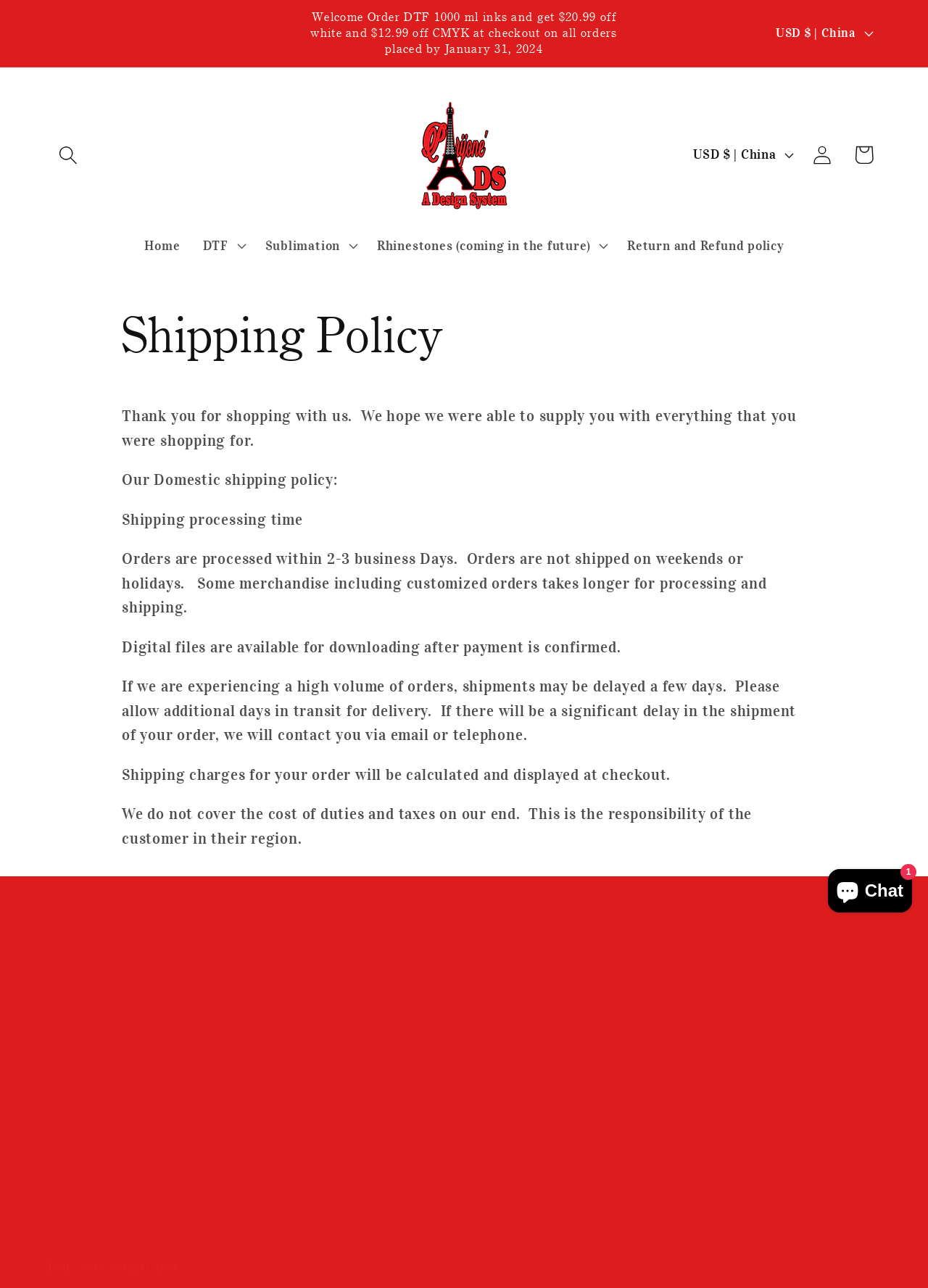Provide your answer in a single word or phrase: 
What is the company's policy on duties and taxes?

Customer's responsibility